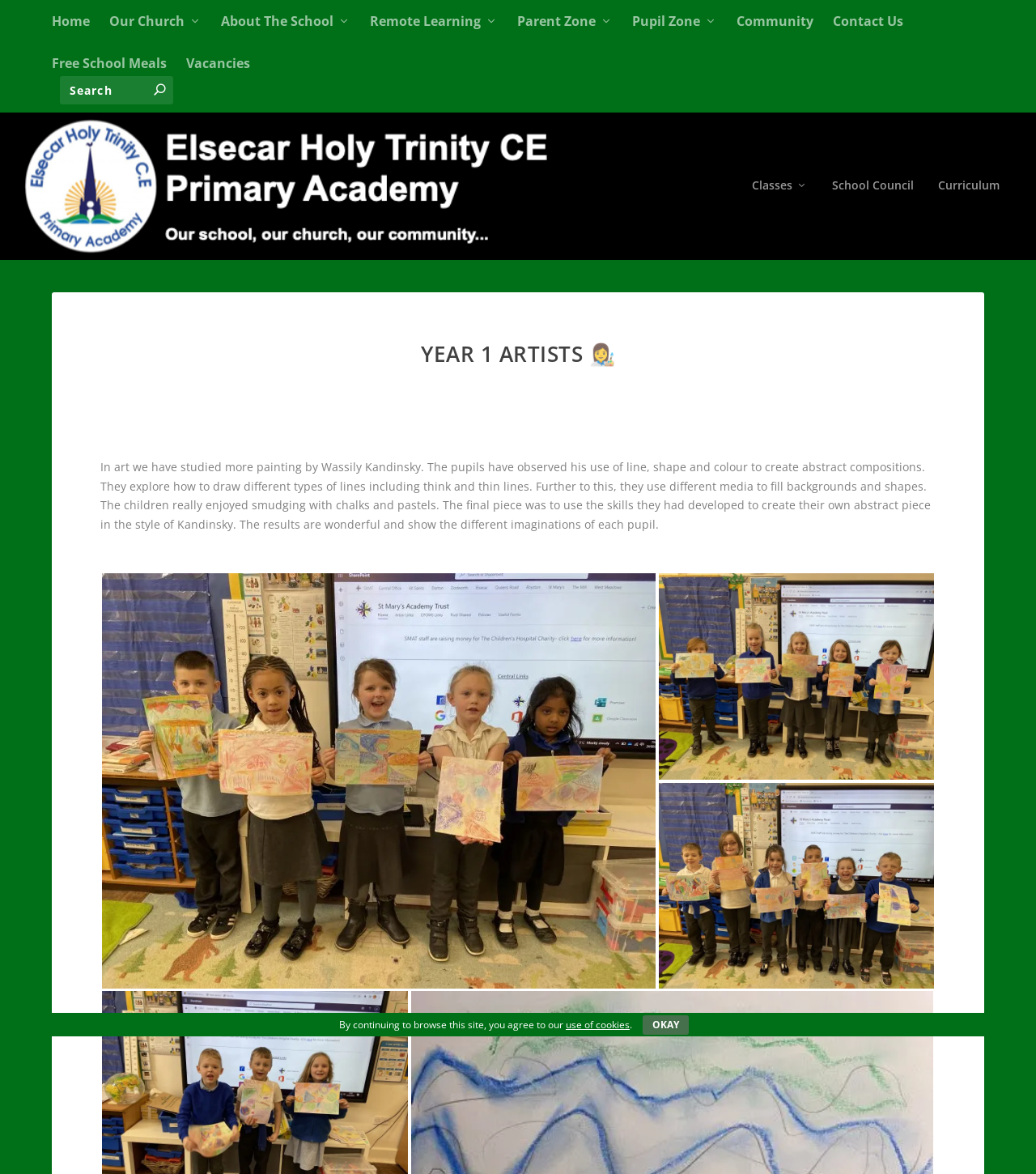Please specify the coordinates of the bounding box for the element that should be clicked to carry out this instruction: "Click on the 'Home' link". The coordinates must be four float numbers between 0 and 1, formatted as [left, top, right, bottom].

[0.05, 0.0, 0.087, 0.036]